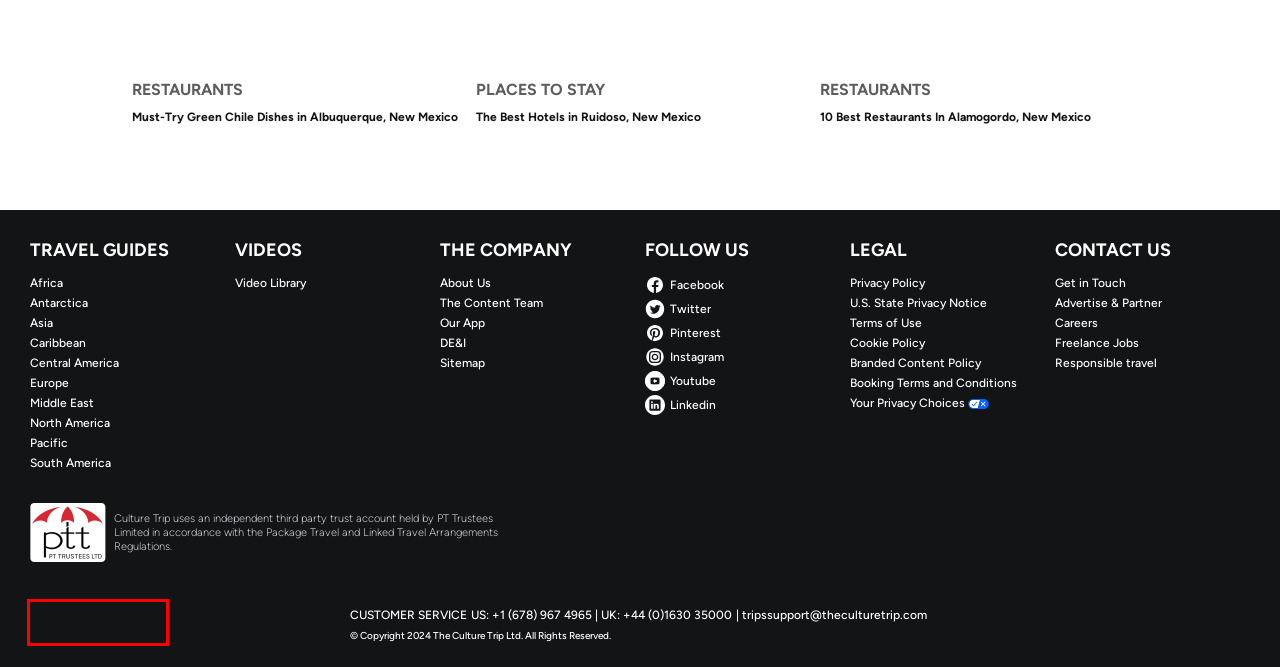Review the screenshot of a webpage that includes a red bounding box. Choose the most suitable webpage description that matches the new webpage after clicking the element within the red bounding box. Here are the candidates:
A. Jobs at Culture Trip | Culture Trip Careers
B. Our App
C. Delicious Food | O'Hare's Grille & Pub | Rio Rancho
D. Monica Nastase
E. Travel Guides: Explore Categories And Insider Tips
F. Cazuela'sHome | Cazuela's
G. Exclusive Offers: Limited-Time Holiday Sale On Small-Group Adventures
H. Pho Bar - Rio Rancho, NM

B